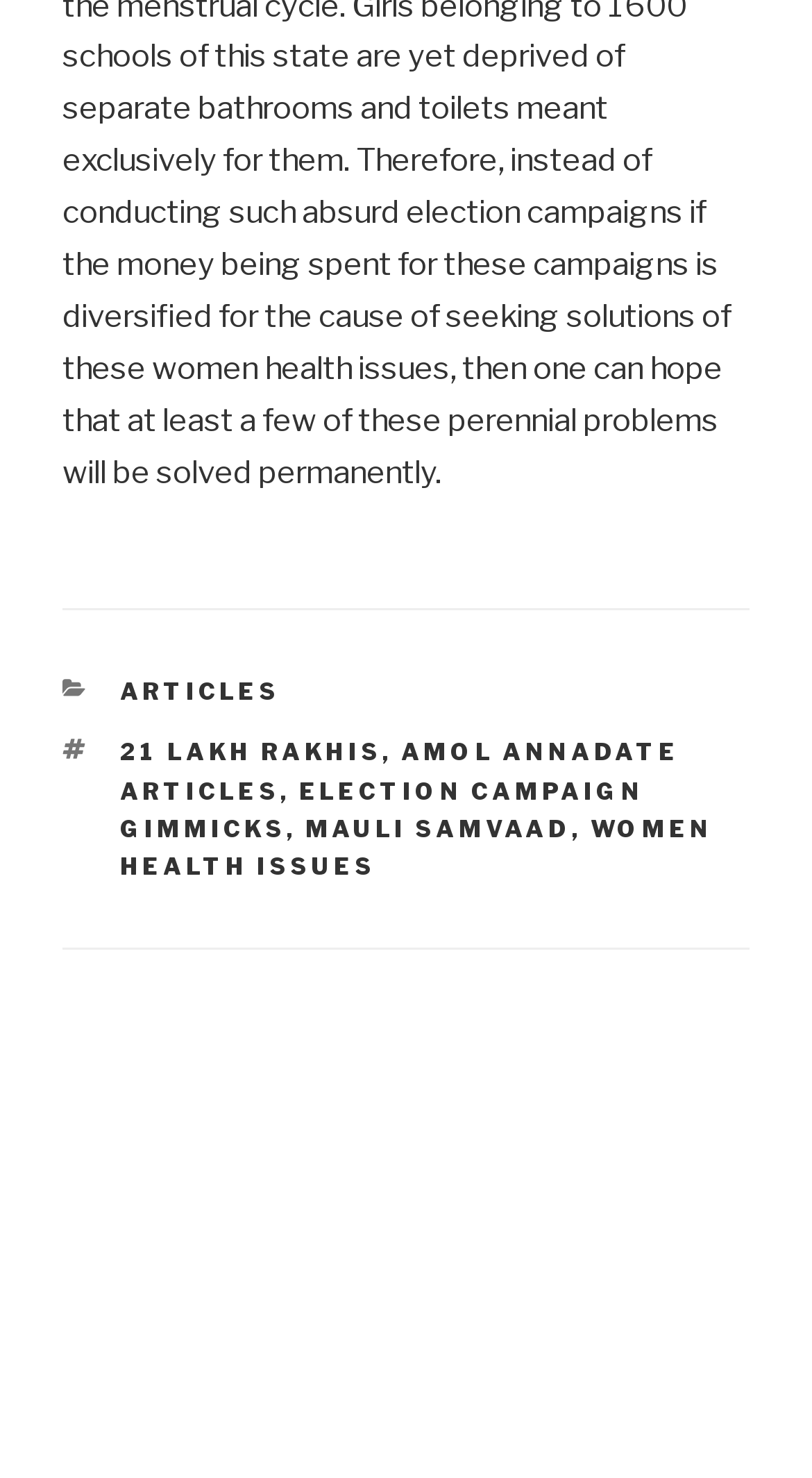Locate the bounding box of the UI element defined by this description: "Mauli Samvaad". The coordinates should be given as four float numbers between 0 and 1, formatted as [left, top, right, bottom].

[0.376, 0.551, 0.704, 0.57]